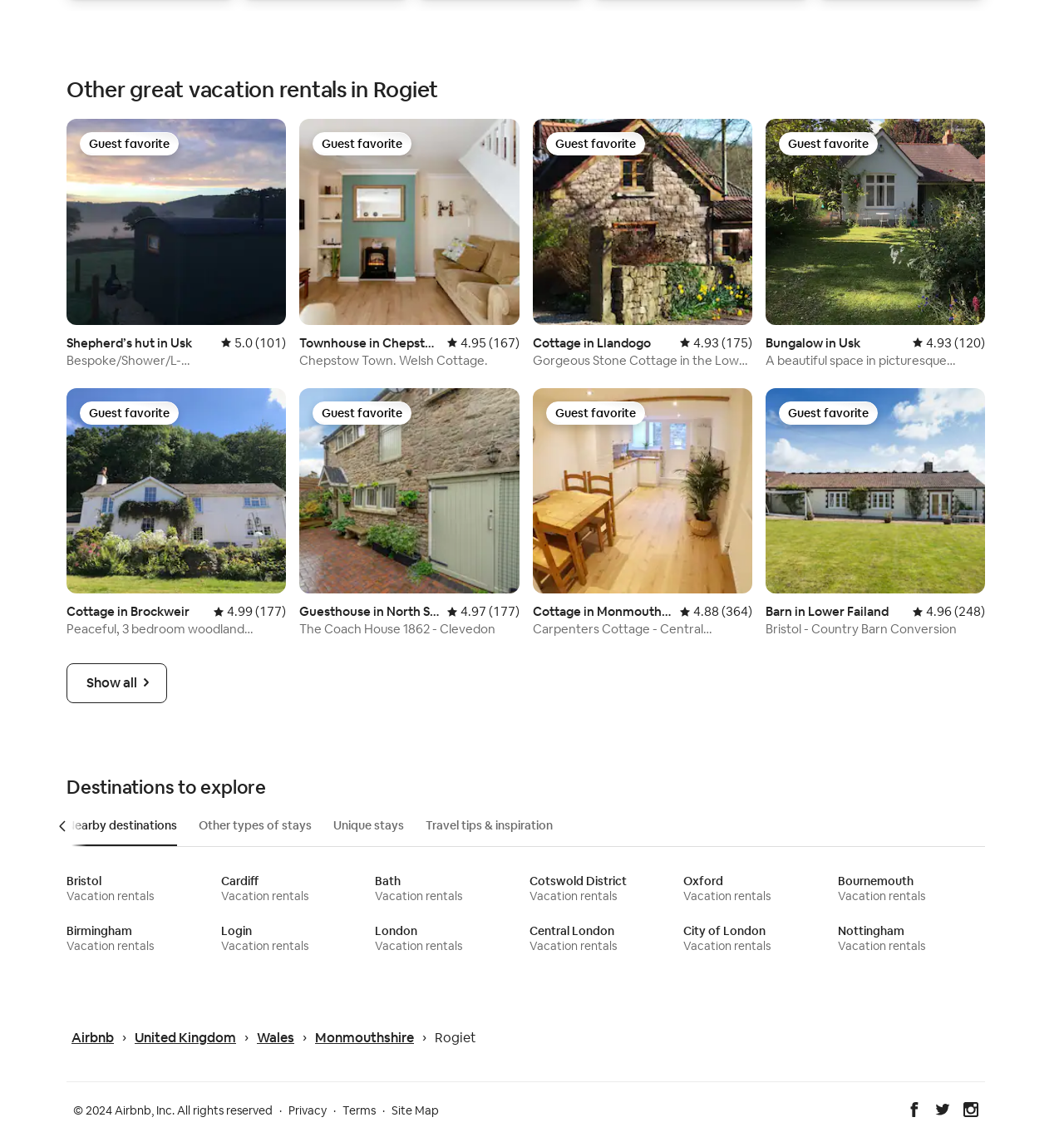Using floating point numbers between 0 and 1, provide the bounding box coordinates in the format (top-left x, top-left y, bottom-right x, bottom-right y). Locate the UI element described here: Site Map

[0.368, 0.966, 0.412, 0.979]